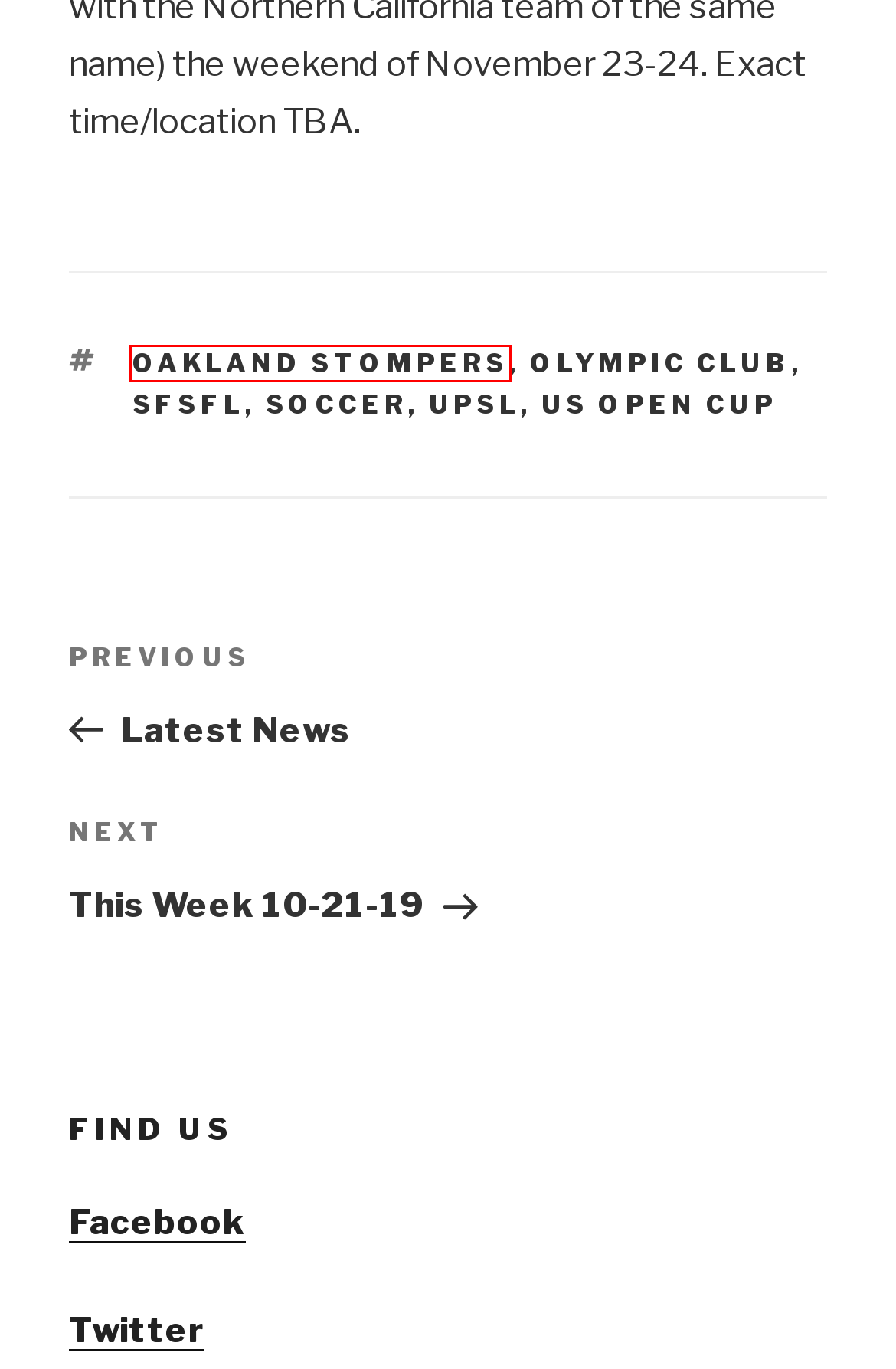You have a screenshot of a webpage with a red rectangle bounding box. Identify the best webpage description that corresponds to the new webpage after clicking the element within the red bounding box. Here are the candidates:
A. UPSL – 3pointsport
B. Latest News – 3pointsport
C. SFSFL – 3pointsport
D. US Open Cup – 3pointsport
E. This Week 10-21-19 – 3pointsport
F. Olympic Club – 3pointsport
G. soccer – 3pointsport
H. Oakland Stompers – 3pointsport

H